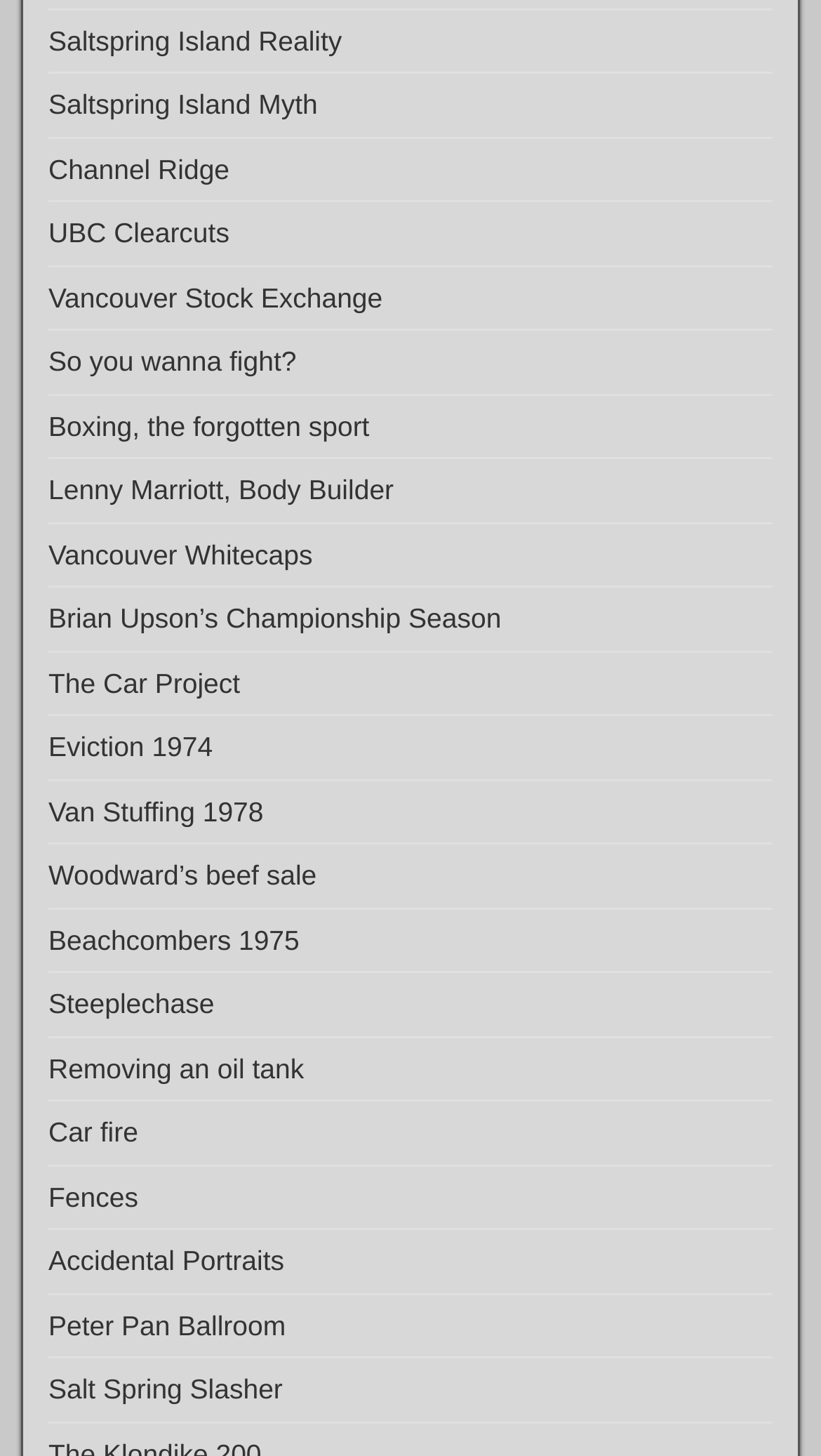What is the topic of the first link?
Based on the visual information, provide a detailed and comprehensive answer.

The first link on the webpage has the text 'Saltspring Island Reality' and is located at the top-left corner of the page. Based on its position and content, I conclude that the topic of the first link is Saltspring Island Reality.